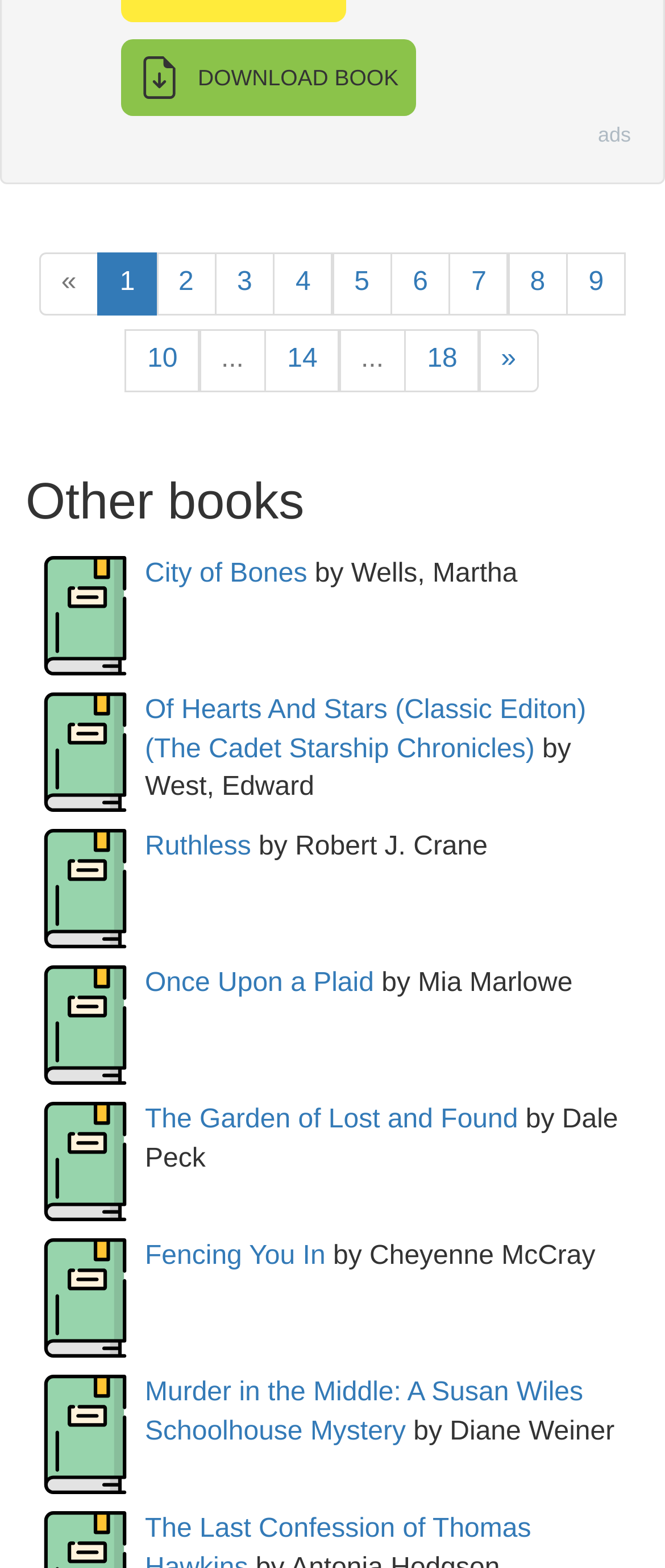Respond with a single word or phrase to the following question:
How many authors are listed on this page?

9